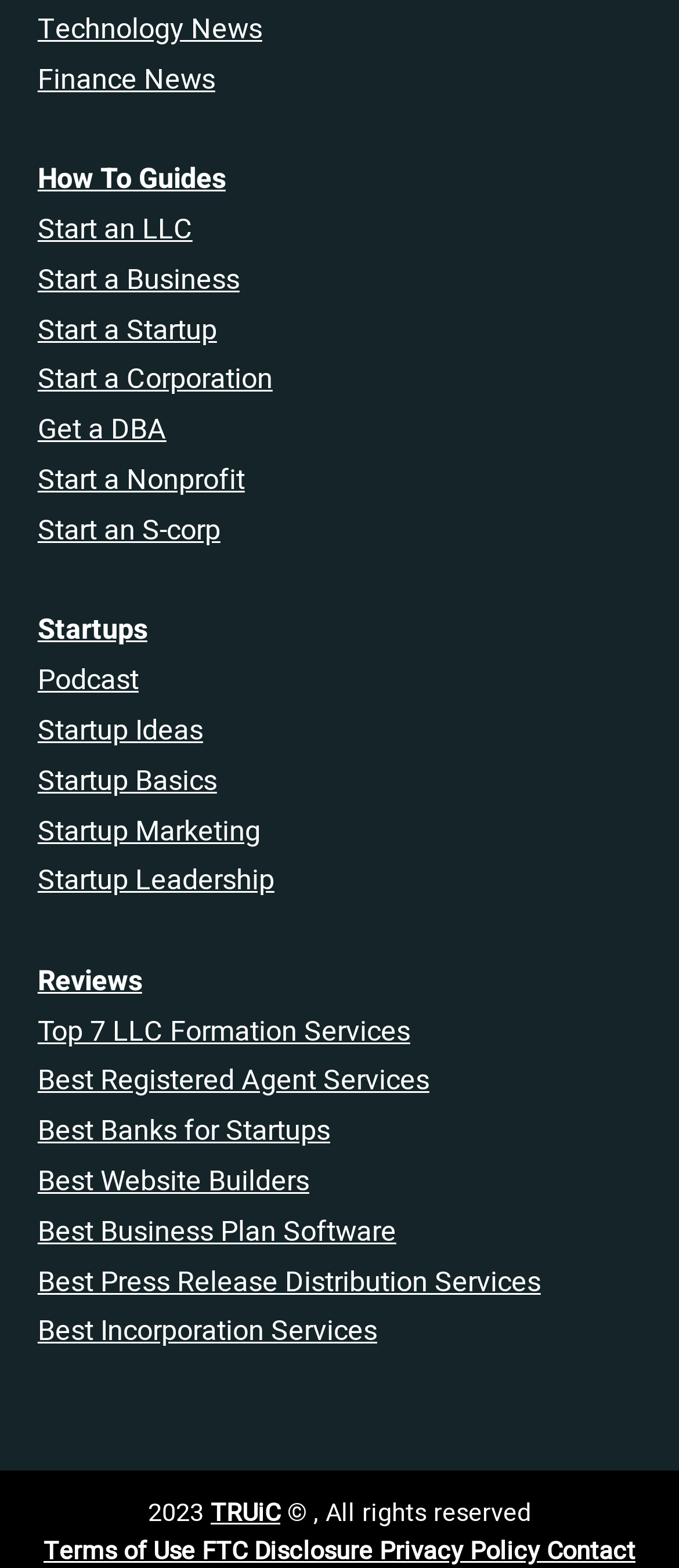Kindly determine the bounding box coordinates for the area that needs to be clicked to execute this instruction: "Click on Technology News".

[0.055, 0.005, 0.386, 0.032]